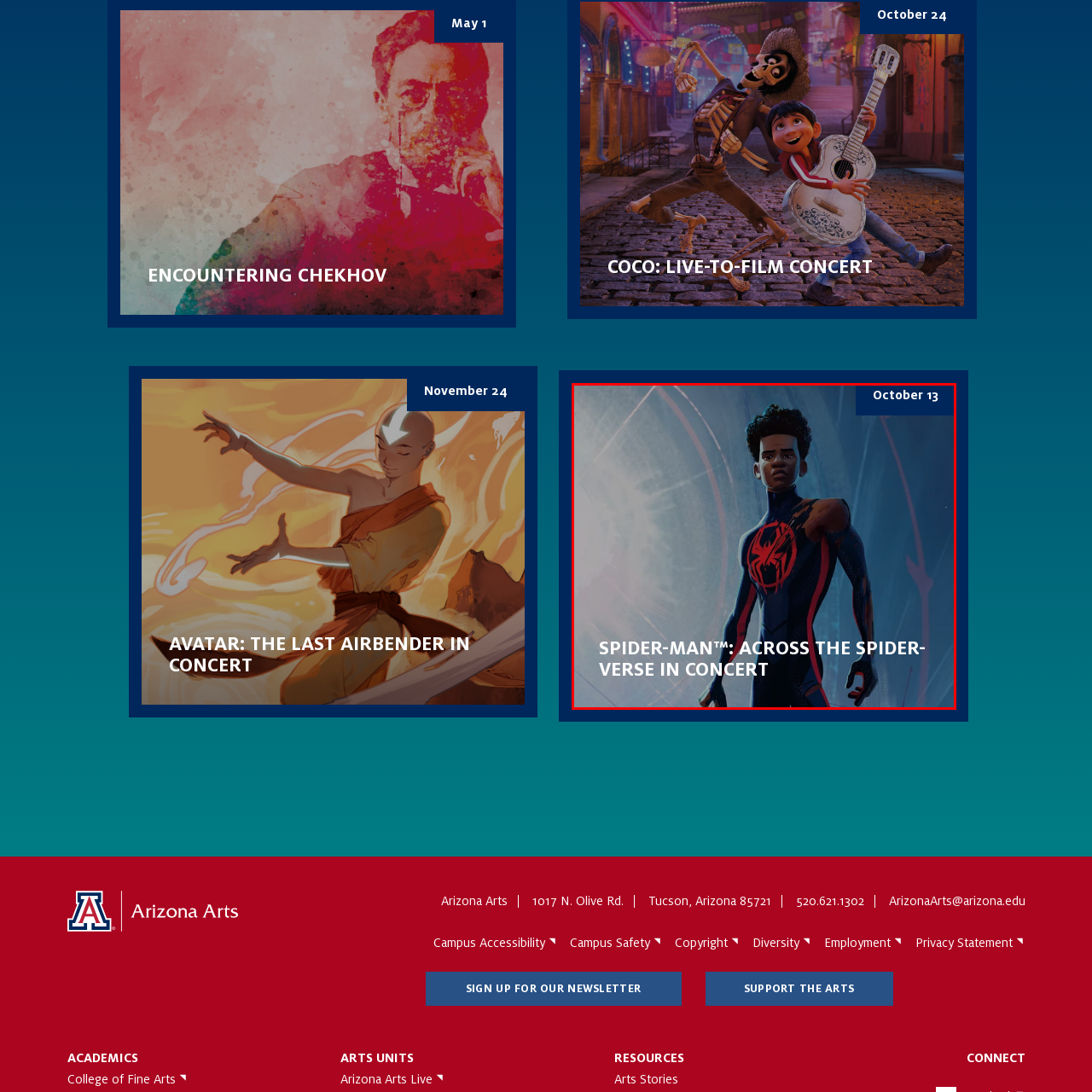View the part of the image marked by the red boundary and provide a one-word or short phrase answer to this question: 
What is the unique aspect of this concert experience?

Live music with film visuals